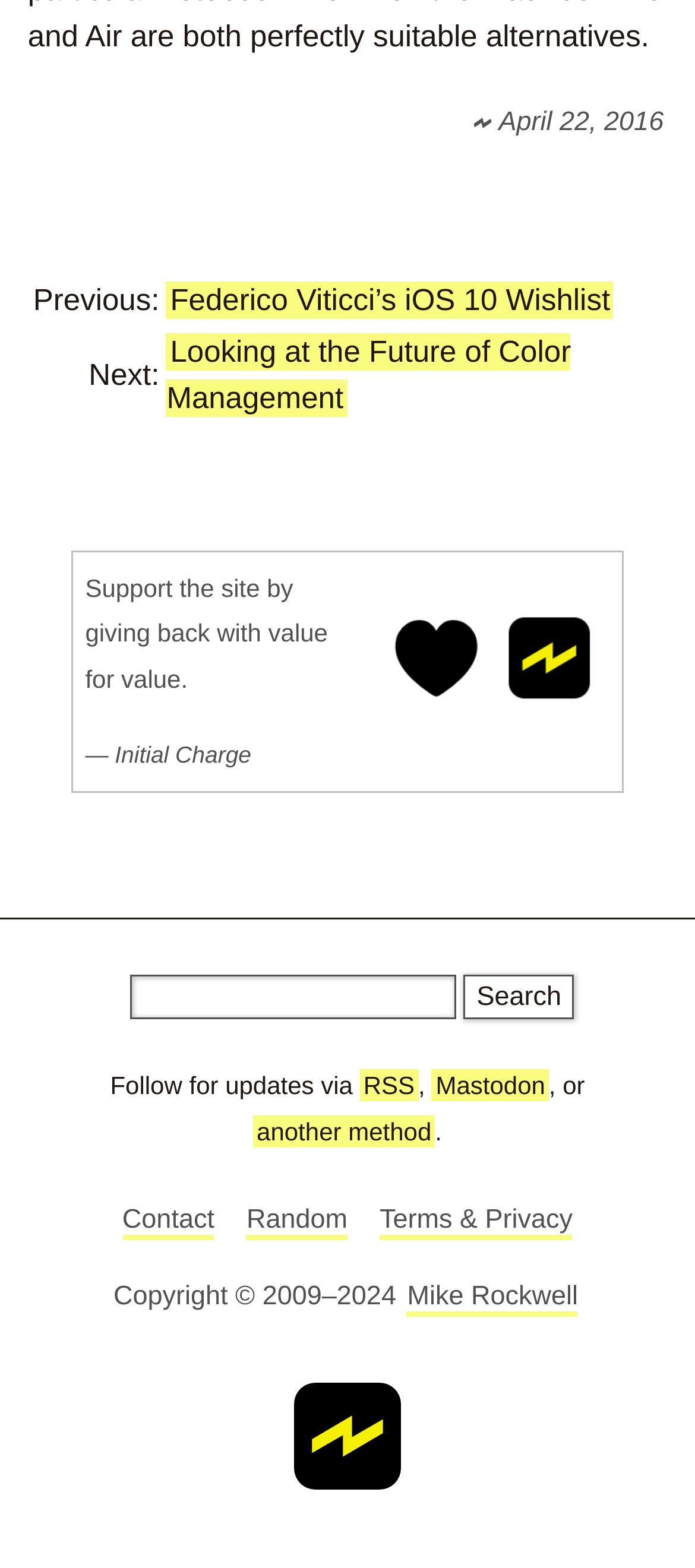Please identify the bounding box coordinates of the clickable region that I should interact with to perform the following instruction: "Contact the site owner". The coordinates should be expressed as four float numbers between 0 and 1, i.e., [left, top, right, bottom].

[0.176, 0.768, 0.308, 0.791]